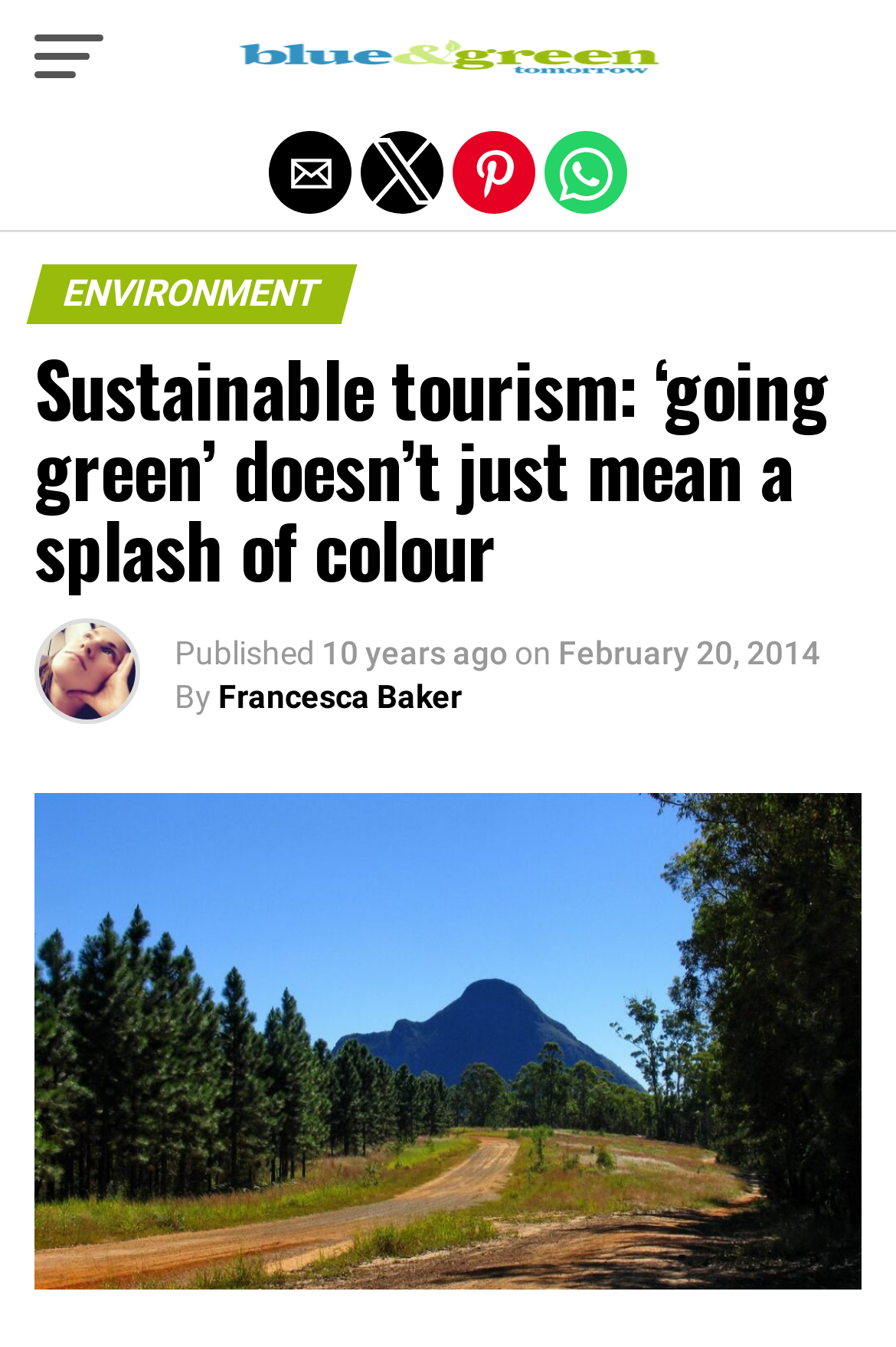Use the information in the screenshot to answer the question comprehensively: When was the article published?

I found the publication date of the article by looking at the time element 'February 20, 2014' which is a sub-element of the HeaderAsNonLandmark element.